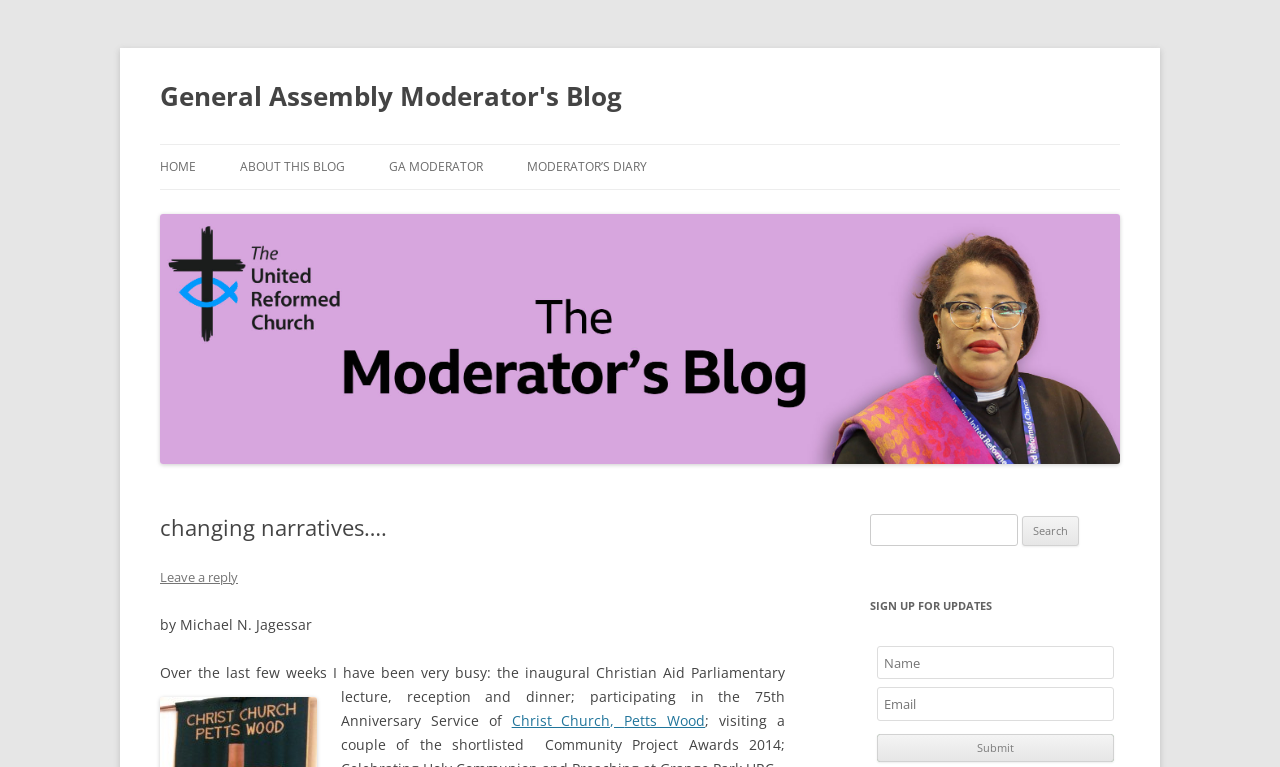Using a single word or phrase, answer the following question: 
How many links are in the main navigation?

4